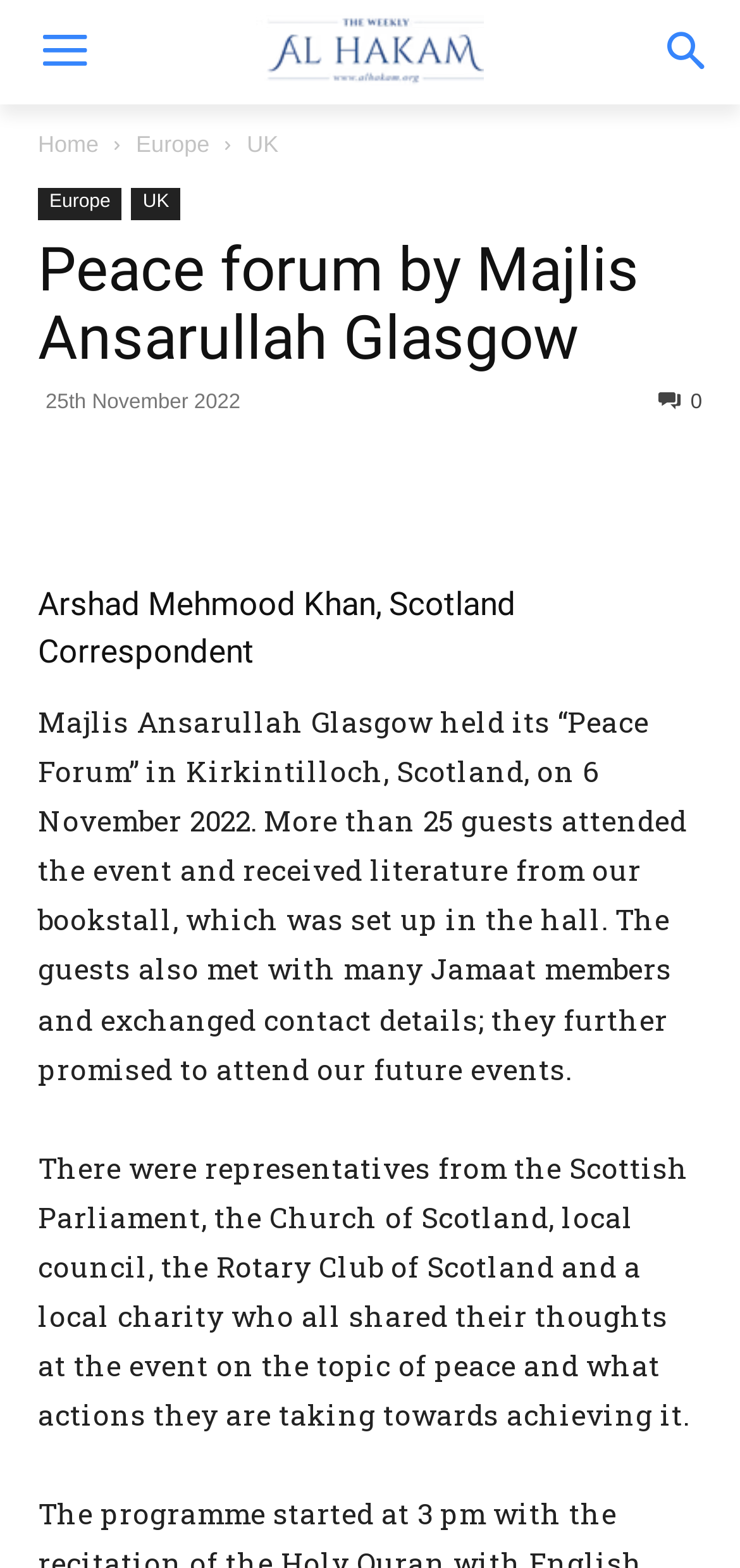What organizations were represented at the Peace Forum event?
Based on the screenshot, give a detailed explanation to answer the question.

I found the list of organizations by looking at the text in the StaticText element, which mentions 'There were representatives from the Scottish Parliament, the Church of Scotland, local council, the Rotary Club of Scotland and a local charity who all shared their thoughts at the event...'.